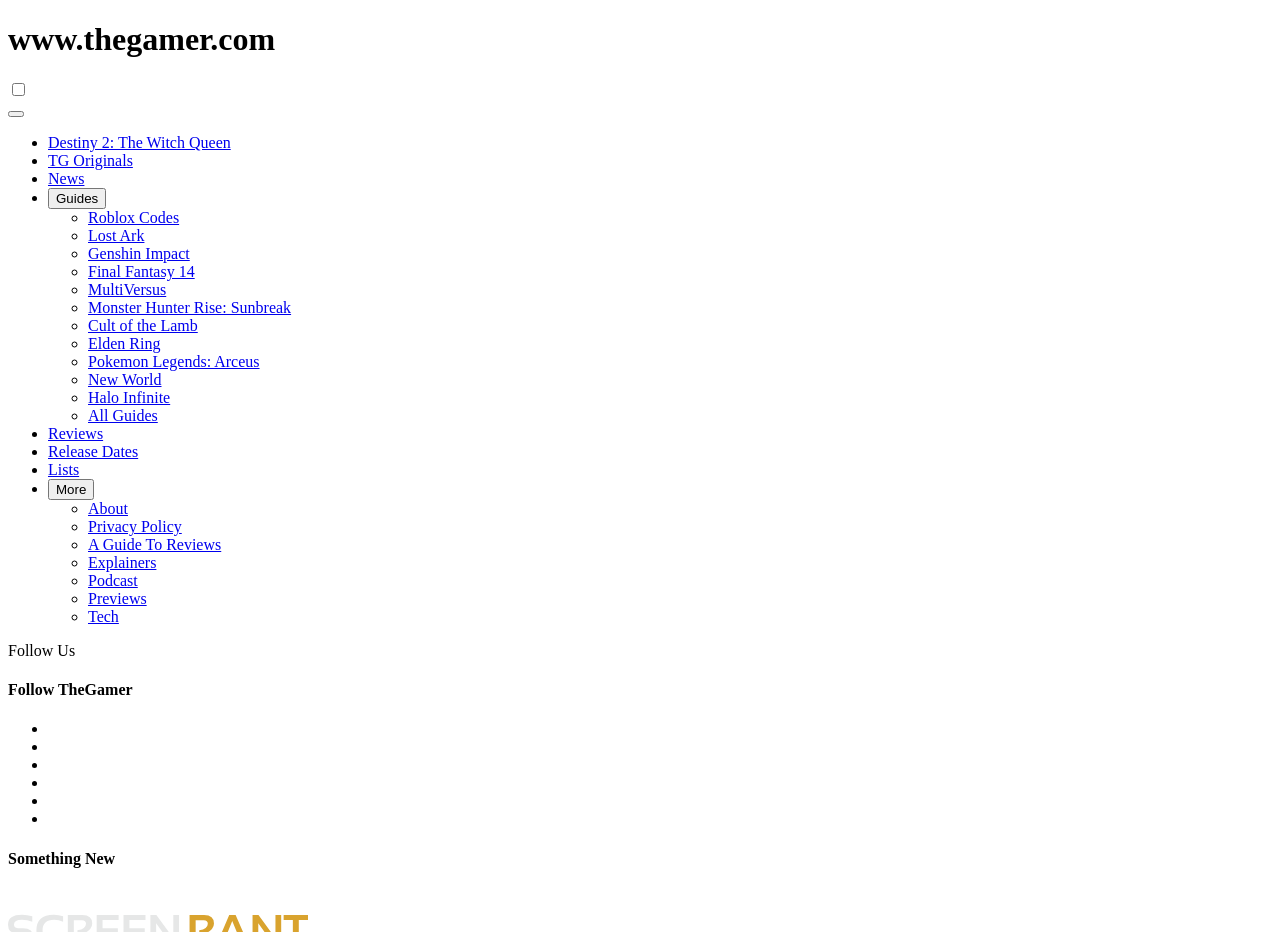Refer to the image and provide an in-depth answer to the question:
What is the author of the article?

I found the author's name by looking at the text following the 'By' label, which is 'Harry Alston'. This text is located below the main heading of the article.